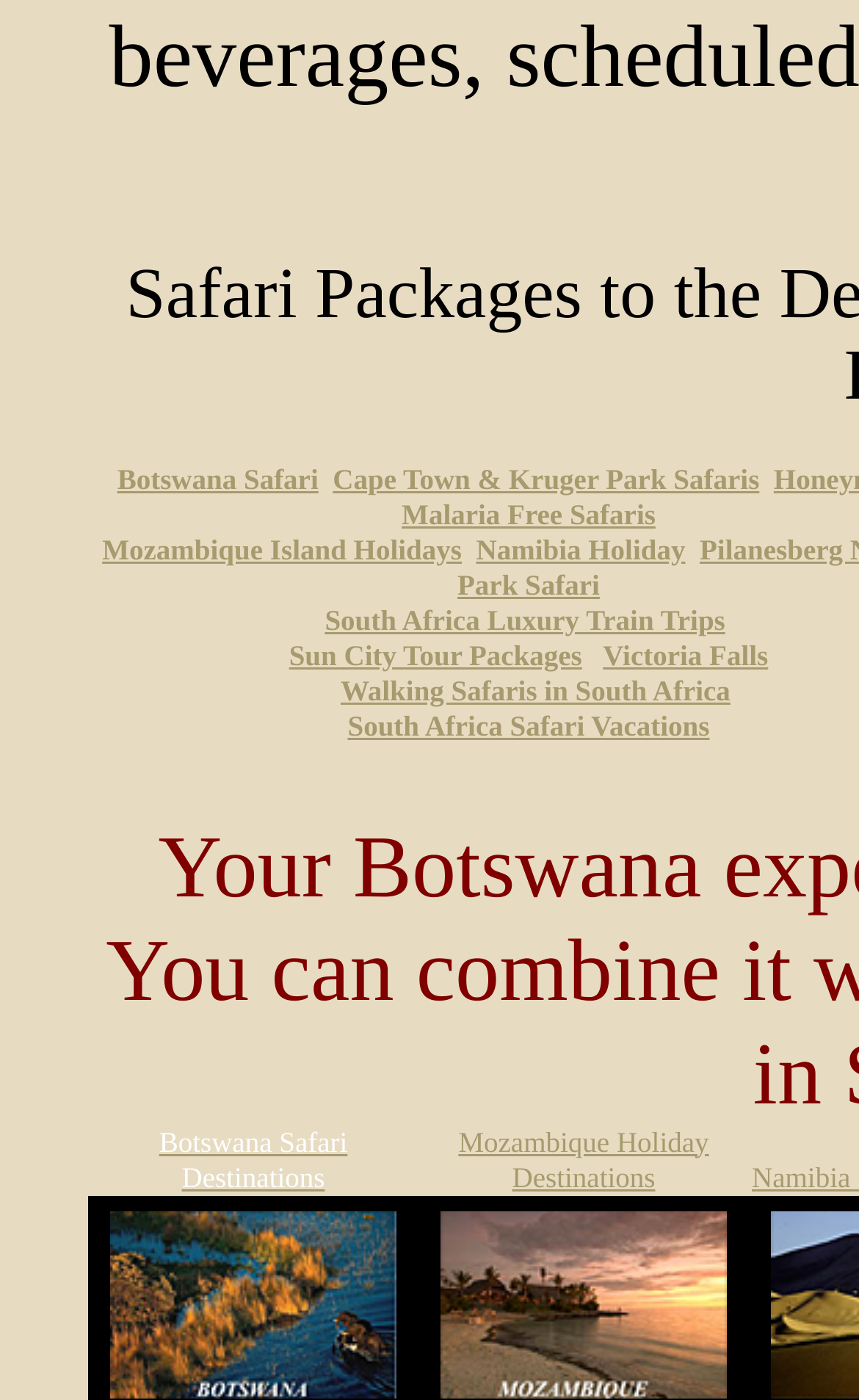Based on the description "Botswana Safari Destinations", find the bounding box of the specified UI element.

[0.185, 0.803, 0.405, 0.852]